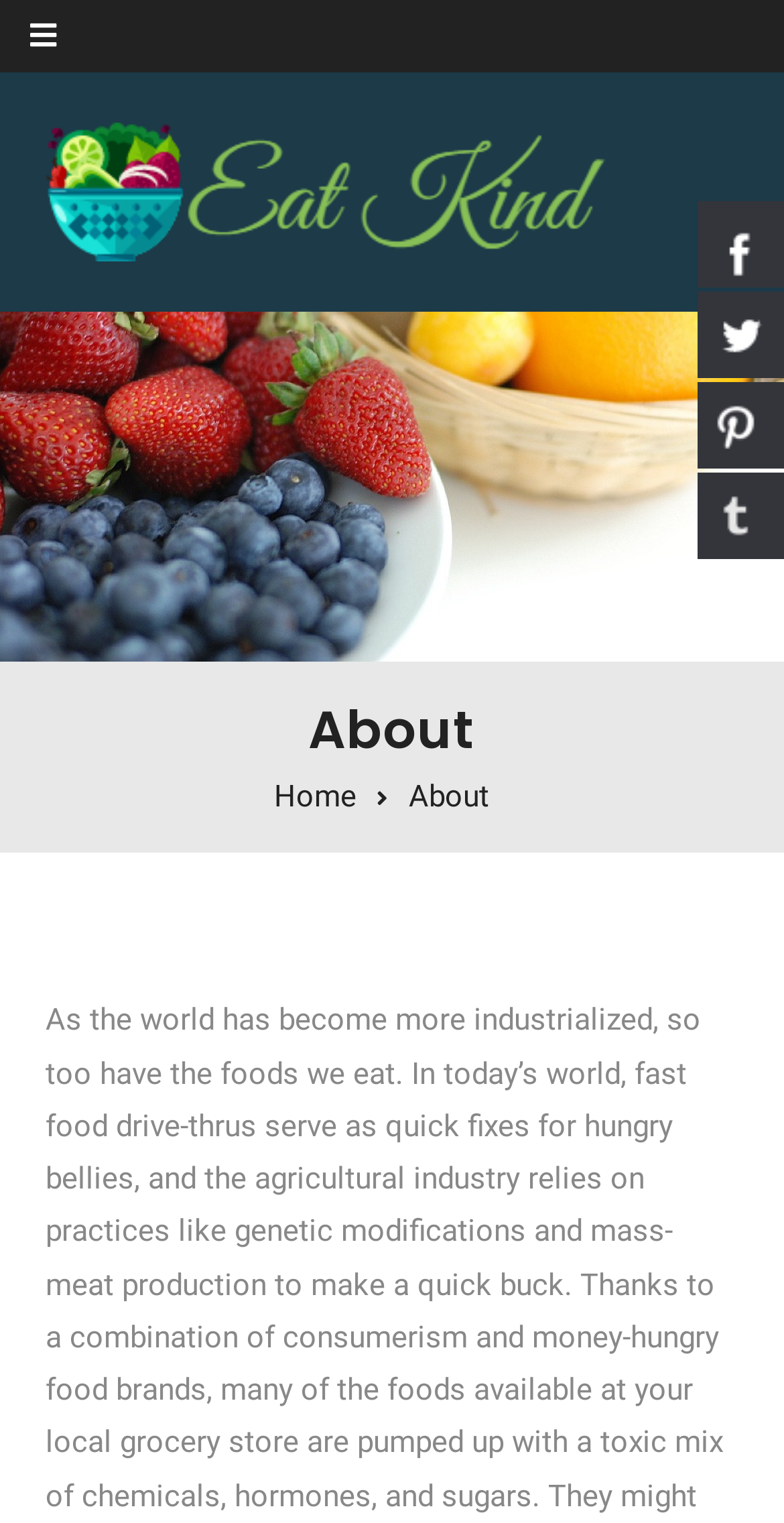What is the name of the website?
Look at the screenshot and give a one-word or phrase answer.

Eat Kind